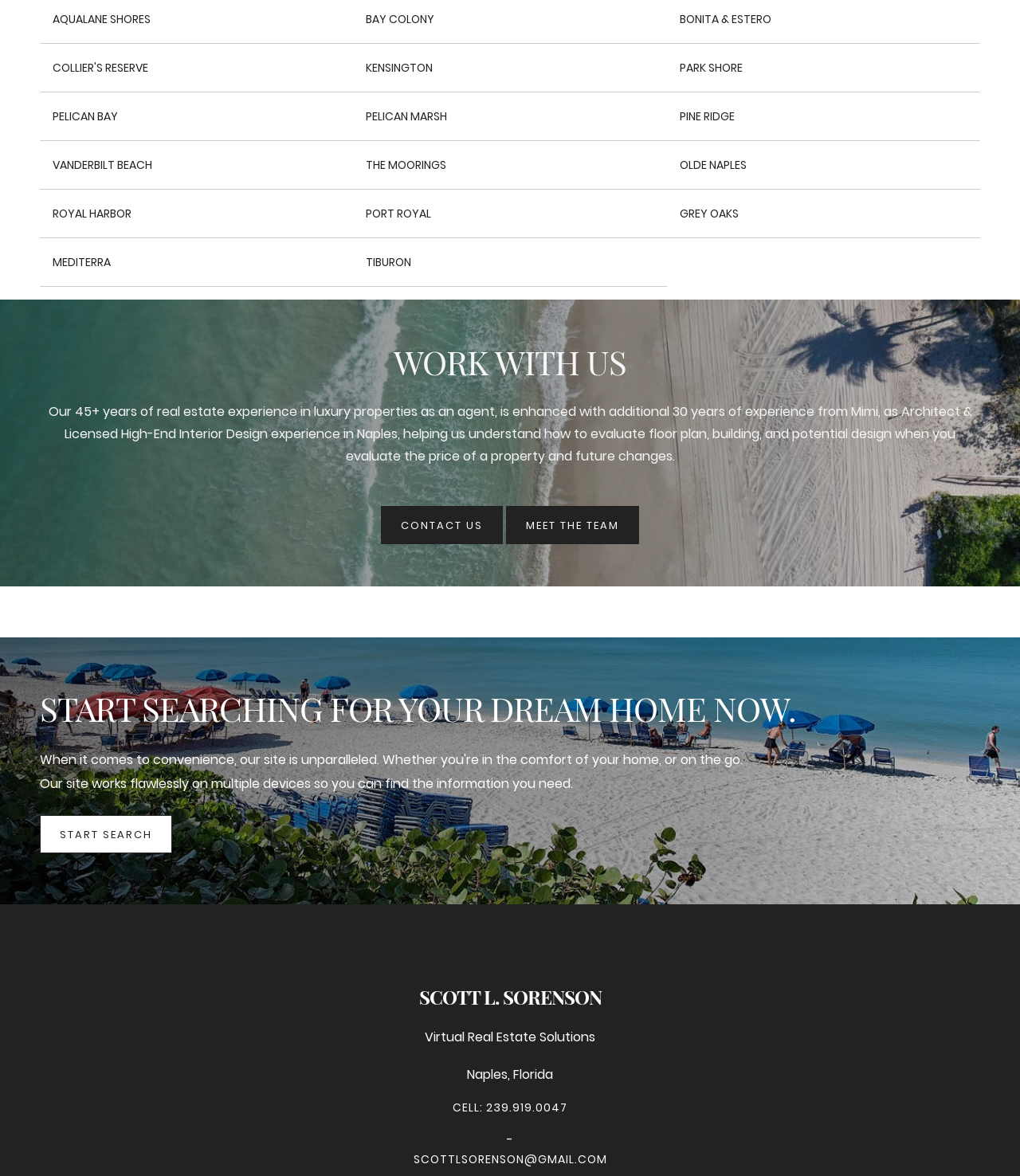Please locate the bounding box coordinates for the element that should be clicked to achieve the following instruction: "View WORK WITH US". Ensure the coordinates are given as four float numbers between 0 and 1, i.e., [left, top, right, bottom].

[0.039, 0.29, 0.961, 0.325]